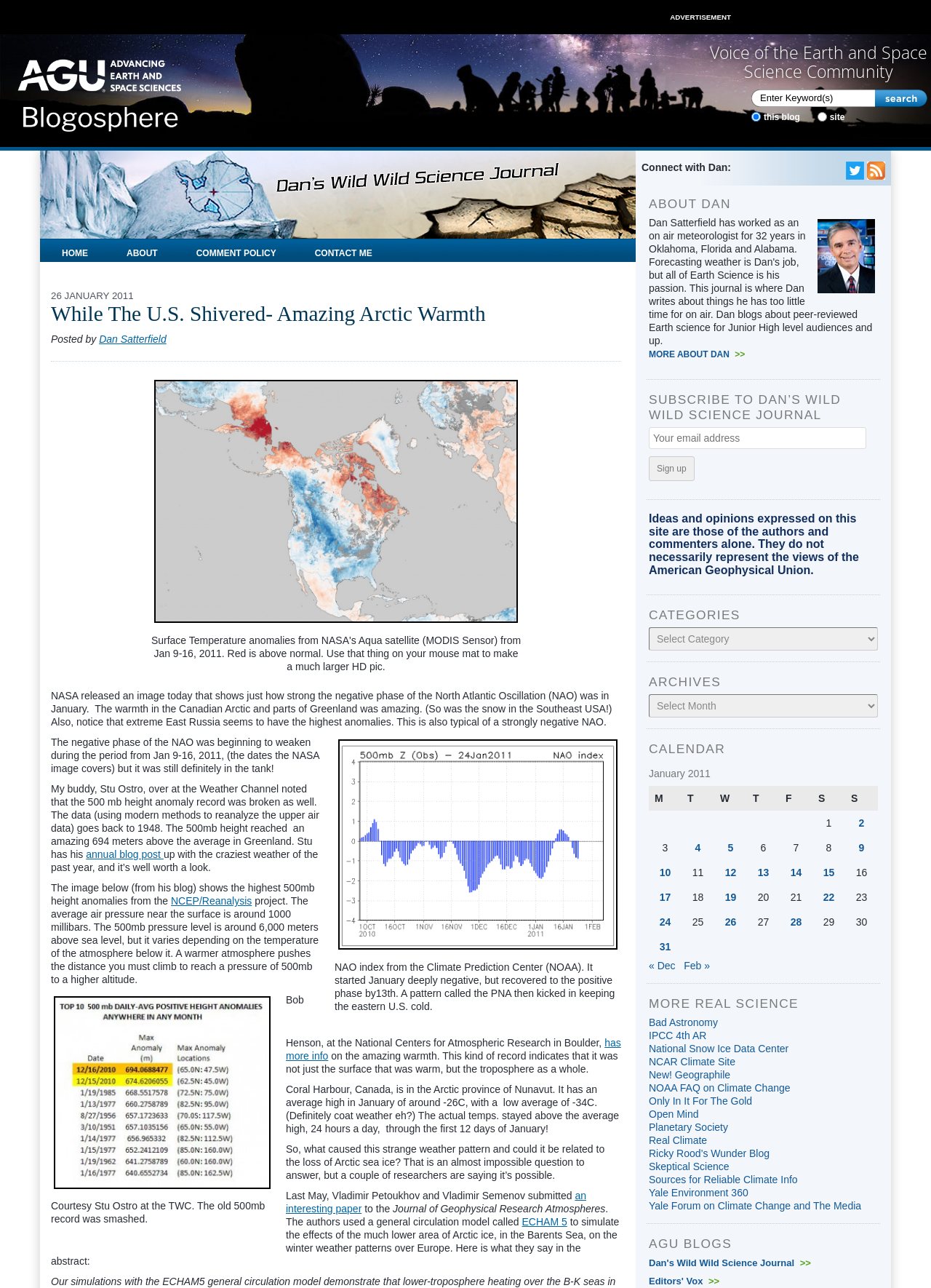Please identify the bounding box coordinates of the clickable element to fulfill the following instruction: "Visit the AGU Blogosphere". The coordinates should be four float numbers between 0 and 1, i.e., [left, top, right, bottom].

[0.004, 0.066, 0.209, 0.075]